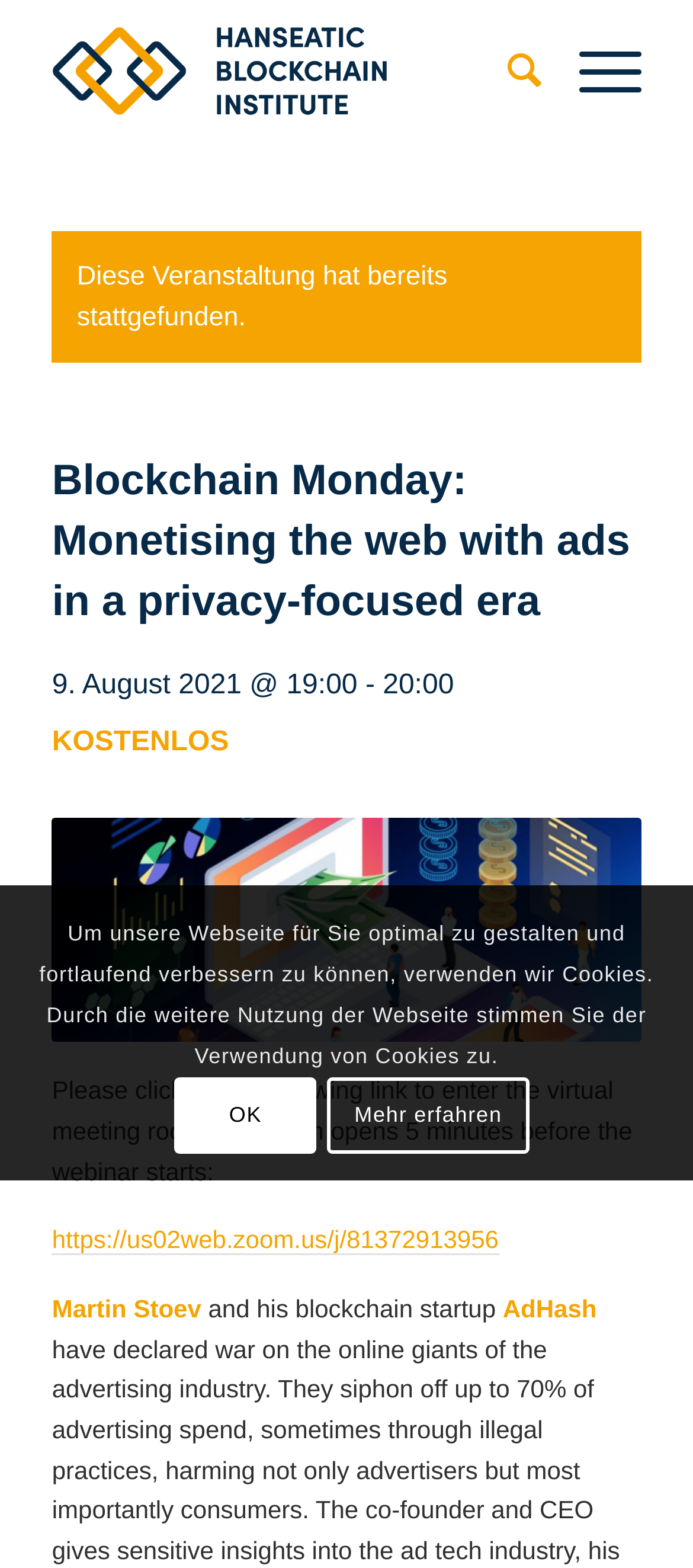Please provide a comprehensive answer to the question below using the information from the image: What is the name of the blockchain startup?

I found the name of the blockchain startup by reading the text 'Martin Stoev and his blockchain startup AdHash' which indicates that the blockchain startup is called AdHash.